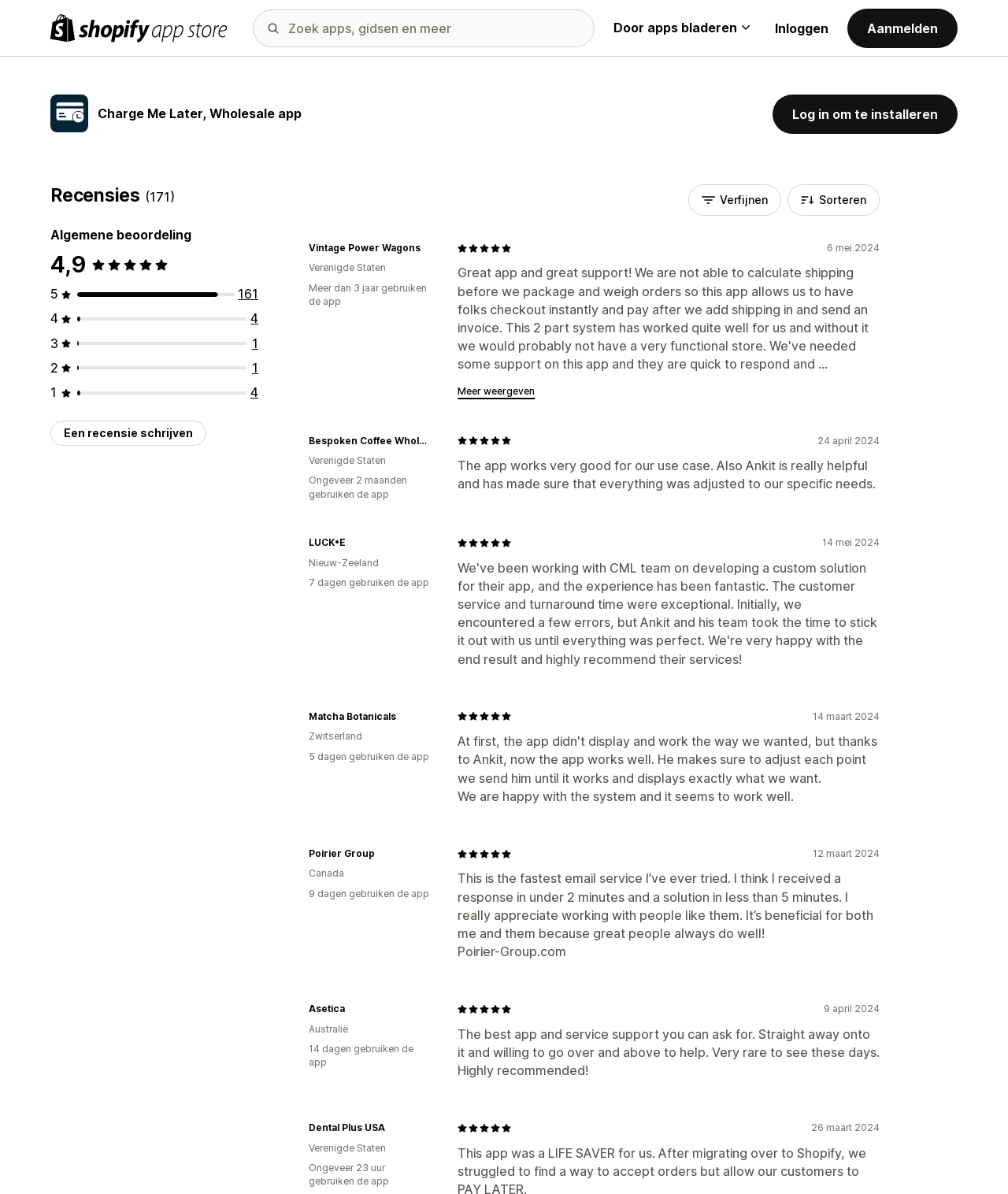Identify the bounding box coordinates of the specific part of the webpage to click to complete this instruction: "Sort reviews".

[0.782, 0.154, 0.873, 0.181]